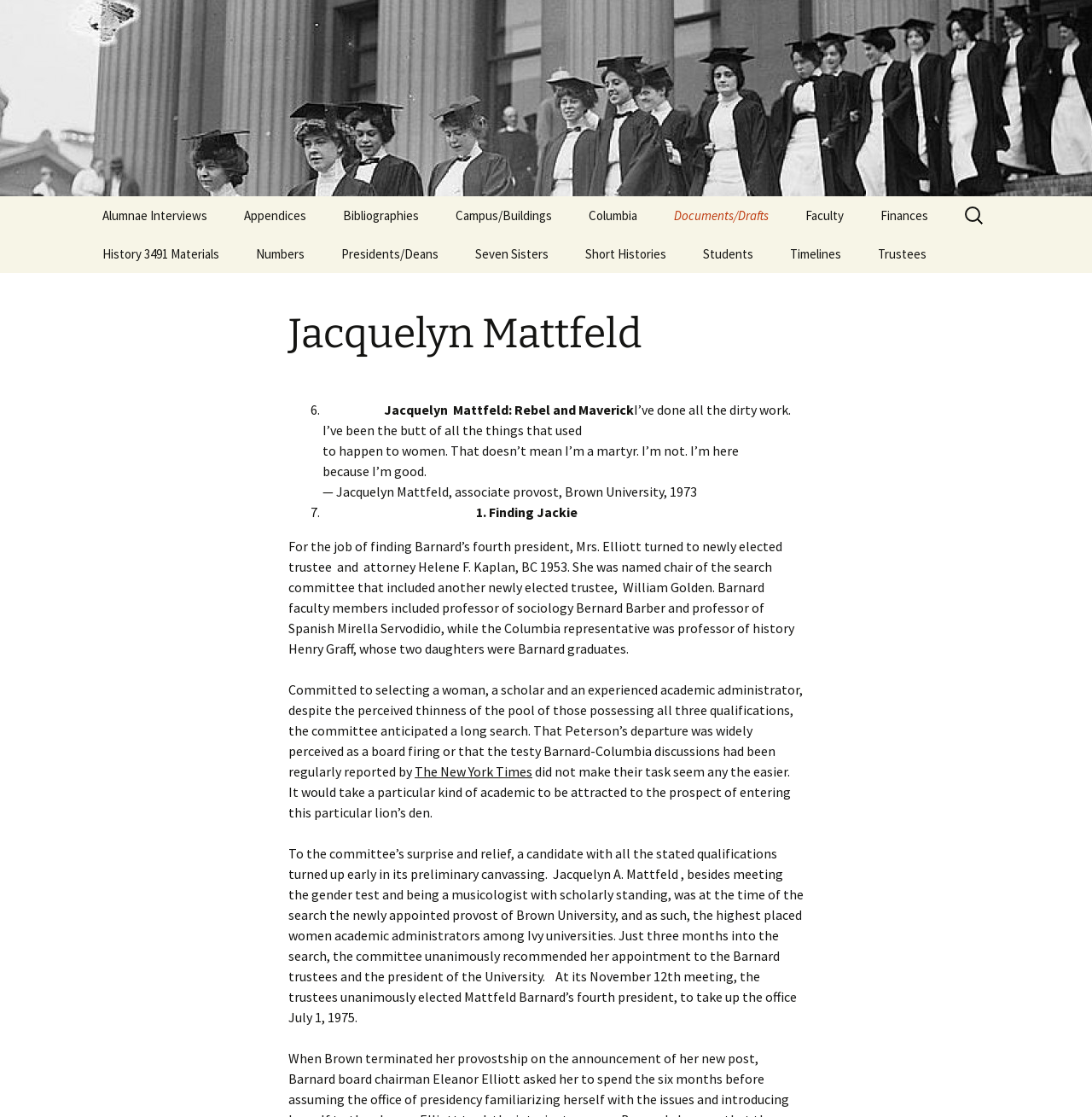Please provide the bounding box coordinates for the element that needs to be clicked to perform the following instruction: "Read about Barnard Beginnings: An East Side Story". The coordinates should be given as four float numbers between 0 and 1, i.e., [left, top, right, bottom].

[0.402, 0.21, 0.558, 0.256]